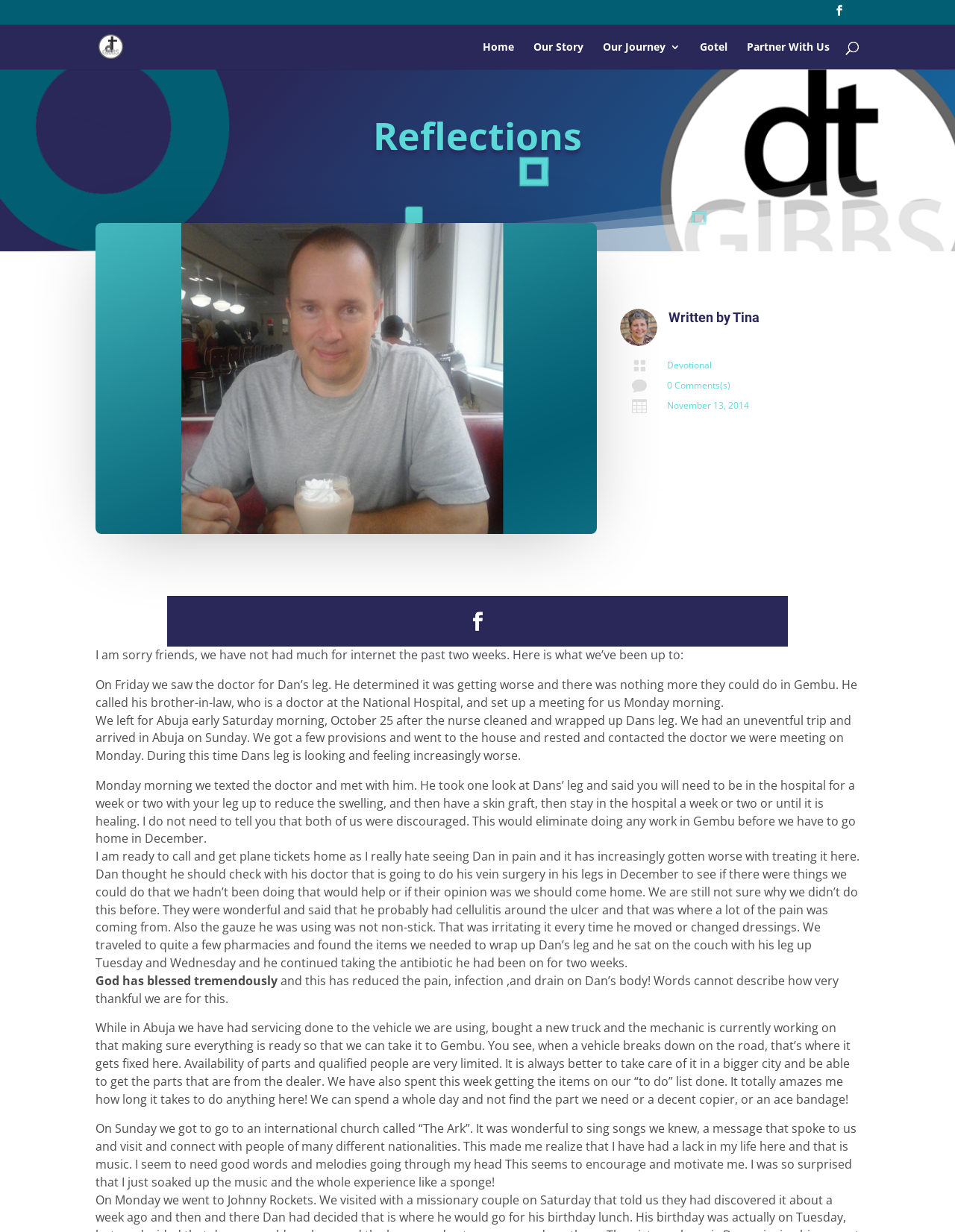What is the author of the reflection?
Based on the image, provide a one-word or brief-phrase response.

Tina